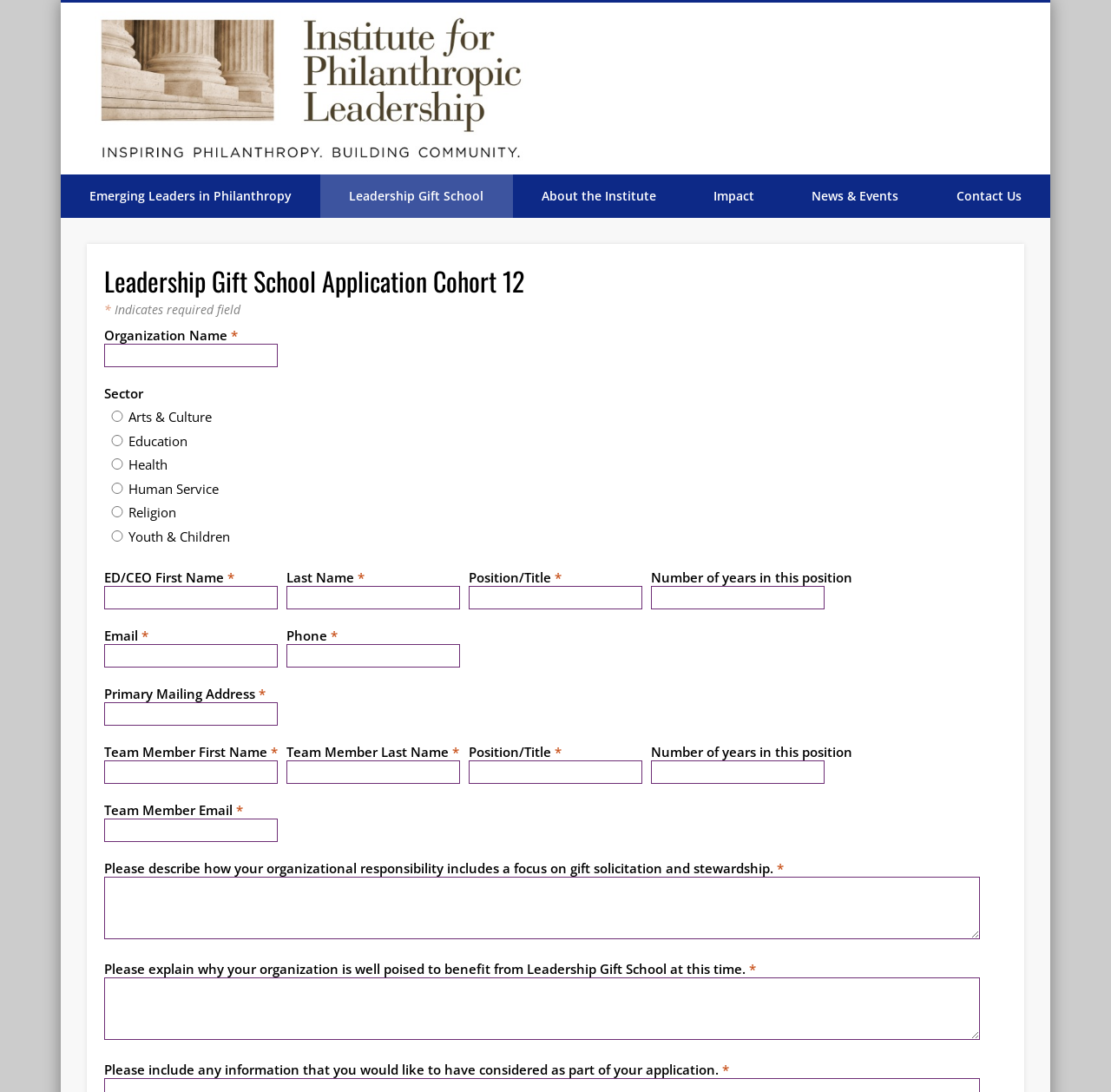What is the label of the text field that requires an email address?
Refer to the screenshot and answer in one word or phrase.

Email